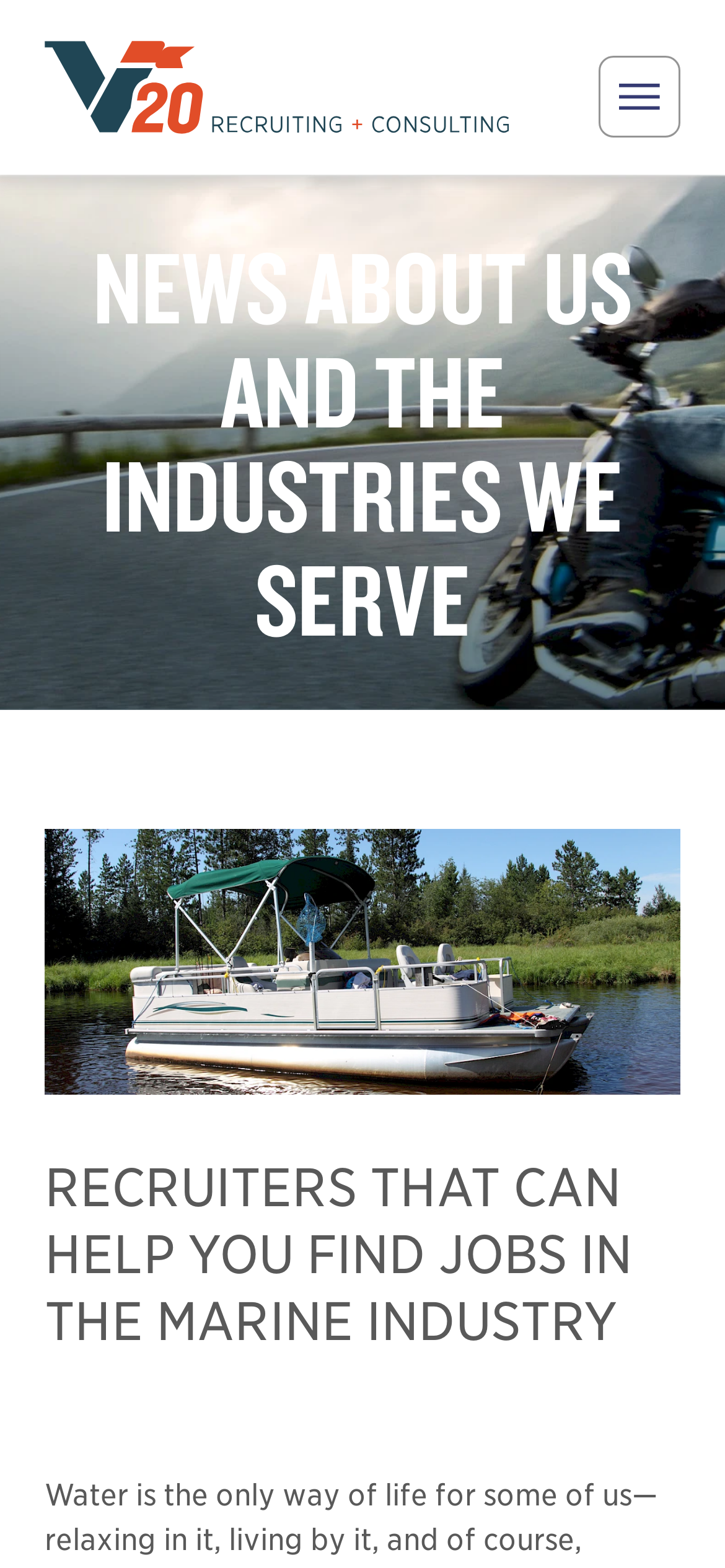Determine the bounding box for the UI element as described: "V20 Recruiting". The coordinates should be represented as four float numbers between 0 and 1, formatted as [left, top, right, bottom].

[0.062, 0.024, 0.703, 0.088]